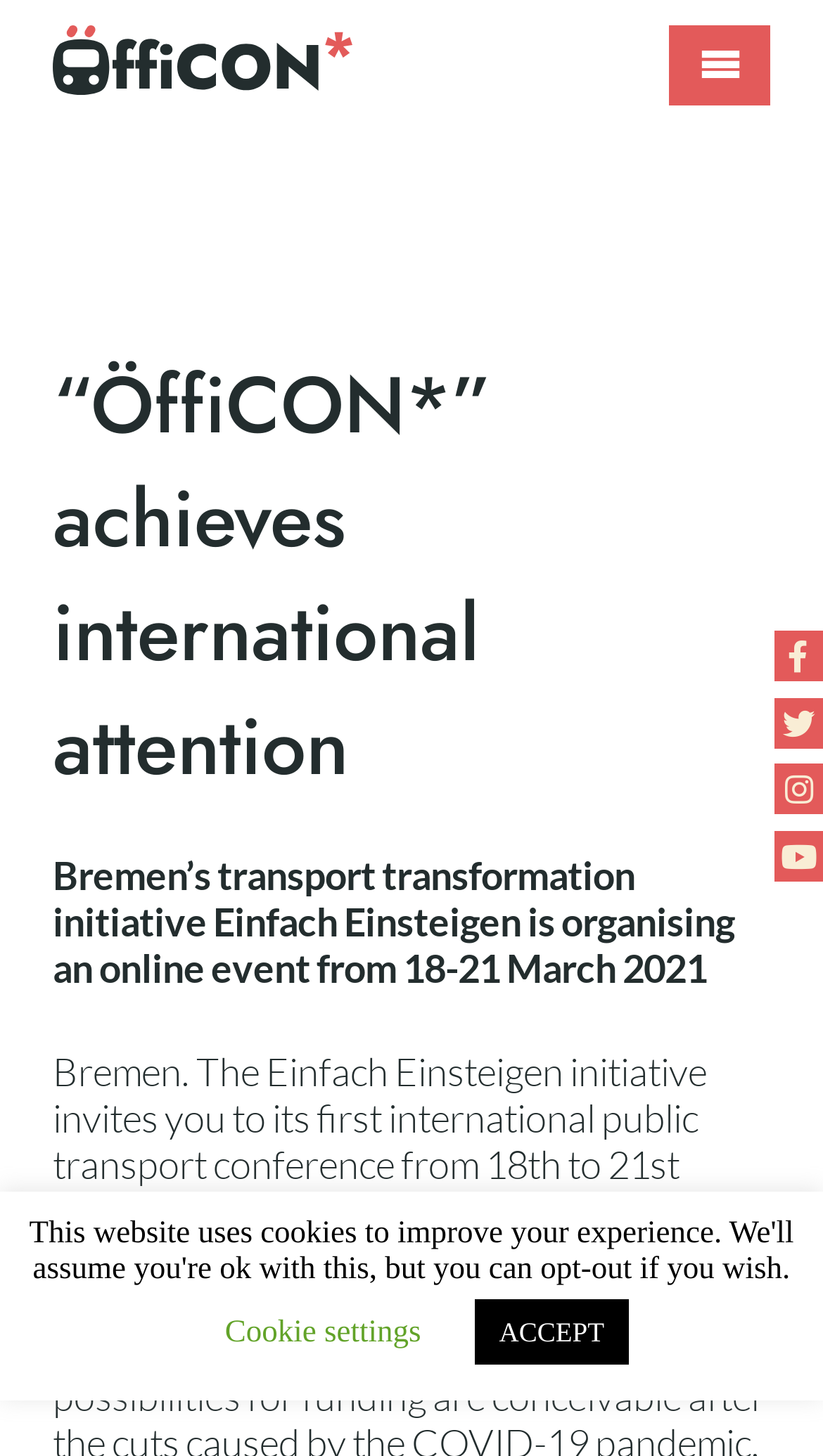What is the name of the event mentioned on the webpage?
Answer the question with a detailed and thorough explanation.

The question asks for the name of the event mentioned on the webpage. By looking at the webpage, we can find the text '“ÖffiCON*” achieves international attention' which clearly mentions the name of the event as ÖffiCON*.